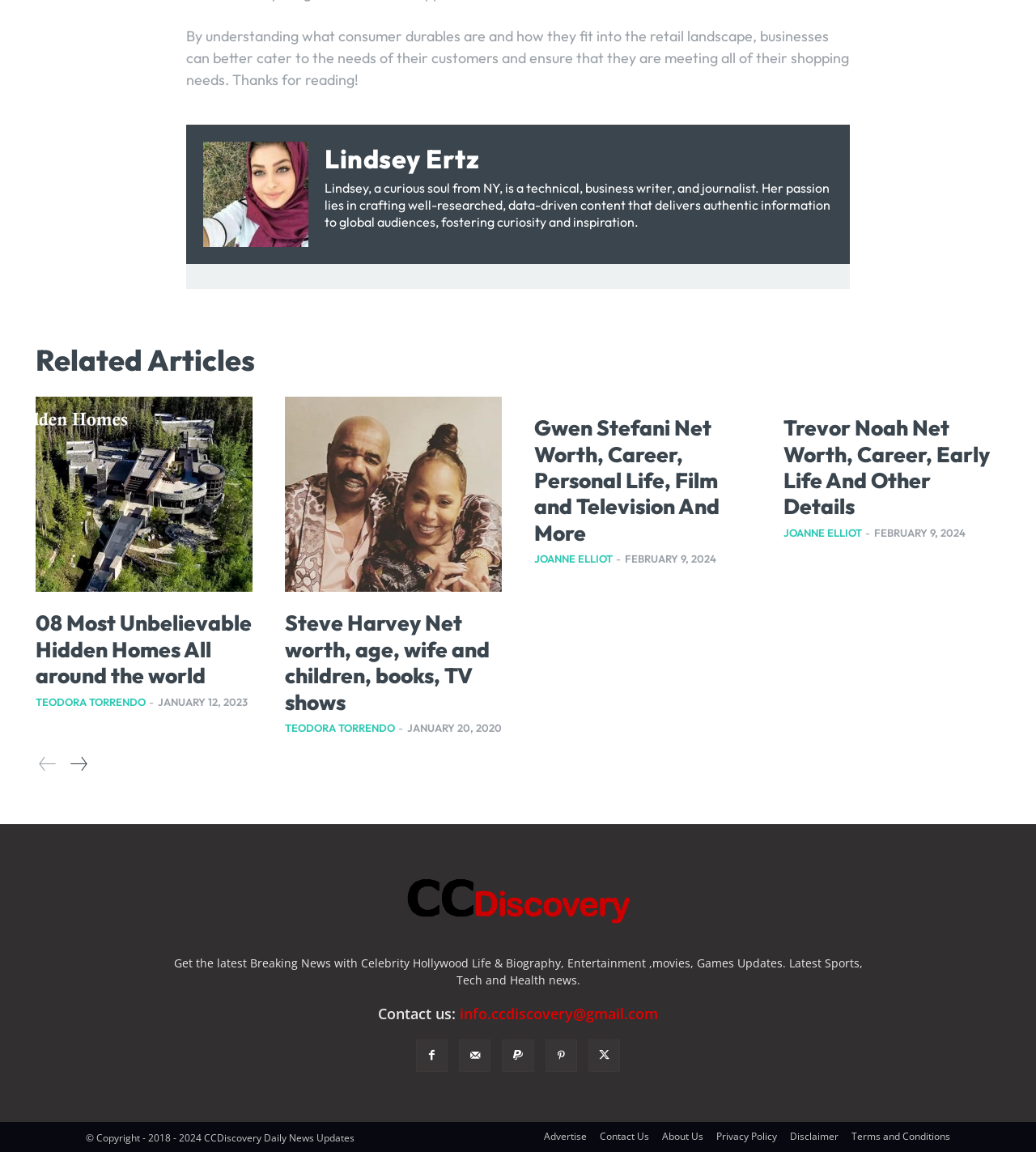Find the bounding box coordinates of the element you need to click on to perform this action: 'Check the latest news'. The coordinates should be represented by four float values between 0 and 1, in the format [left, top, right, bottom].

[0.168, 0.828, 0.832, 0.856]